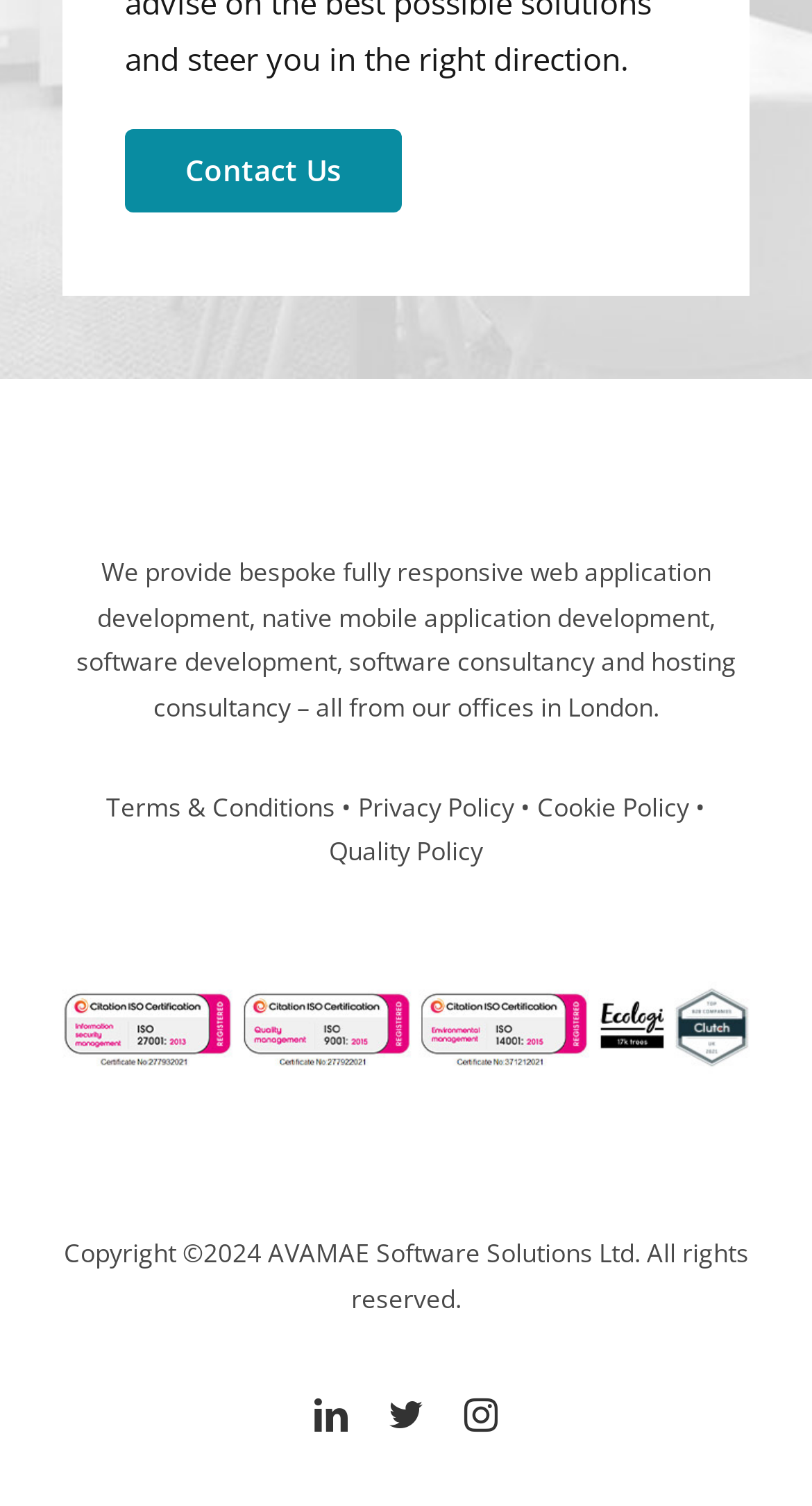Please find the bounding box coordinates of the section that needs to be clicked to achieve this instruction: "Read about quality policy".

[0.405, 0.553, 0.595, 0.577]